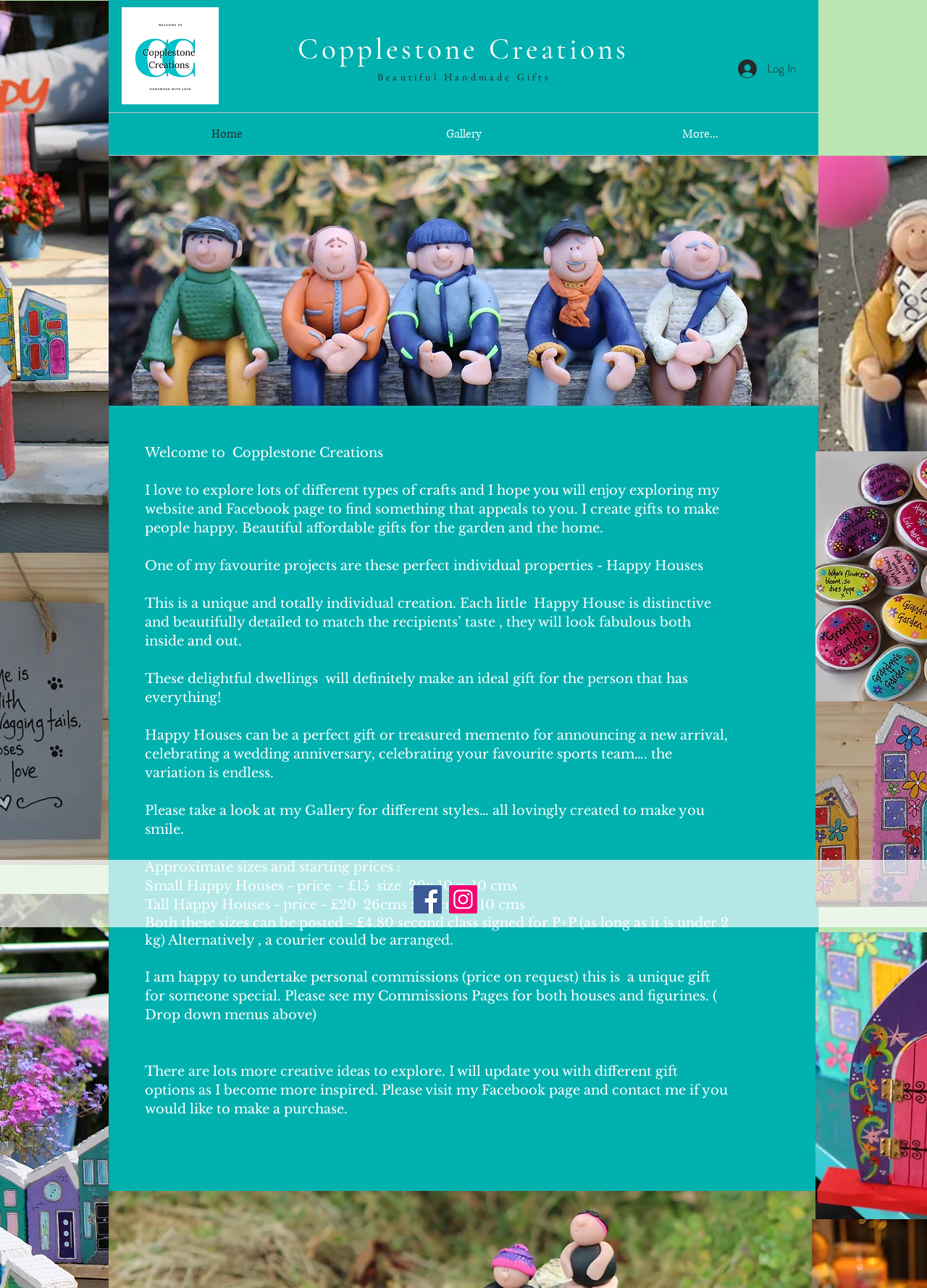Please predict the bounding box coordinates of the element's region where a click is necessary to complete the following instruction: "Visit the 'Gallery' page". The coordinates should be represented by four float numbers between 0 and 1, i.e., [left, top, right, bottom].

[0.373, 0.088, 0.628, 0.12]